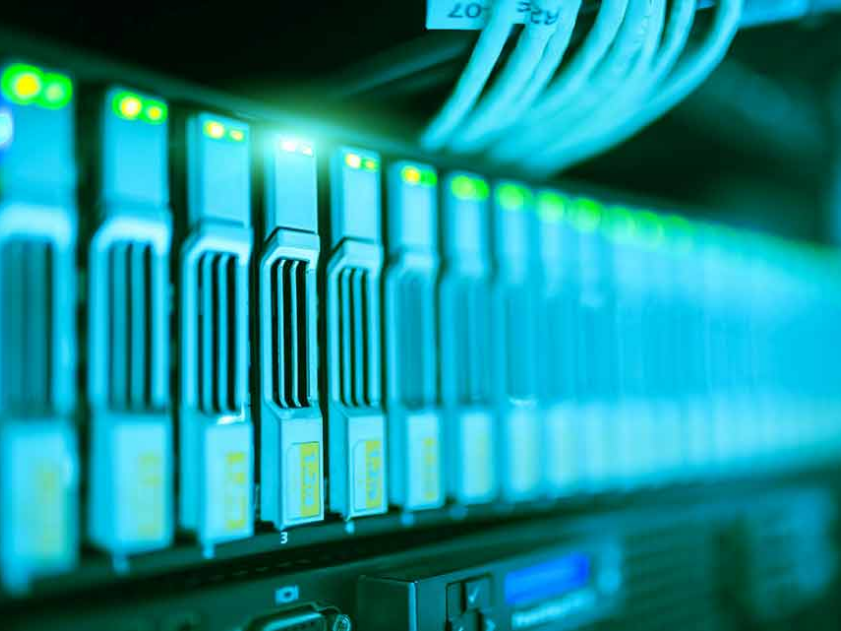What is the purpose of the ventilation slits?
Answer the question with detailed information derived from the image.

The ventilation slits are likely designed to provide airflow and cooling to the data storage modules, which is essential for maintaining optimal operating temperatures and preventing overheating in high-capacity storage systems.